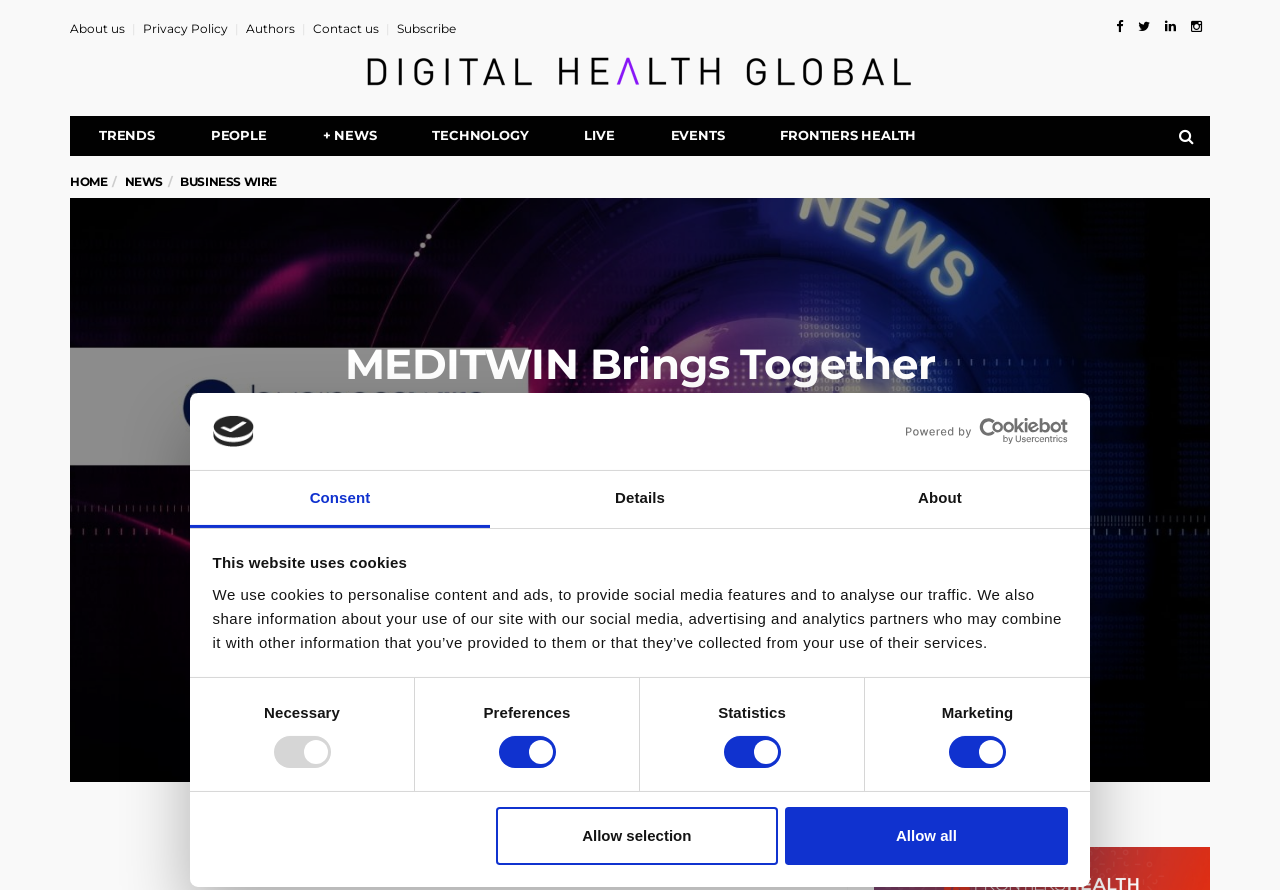Locate the bounding box coordinates of the area where you should click to accomplish the instruction: "Click the 'HOME' link".

[0.055, 0.196, 0.084, 0.213]